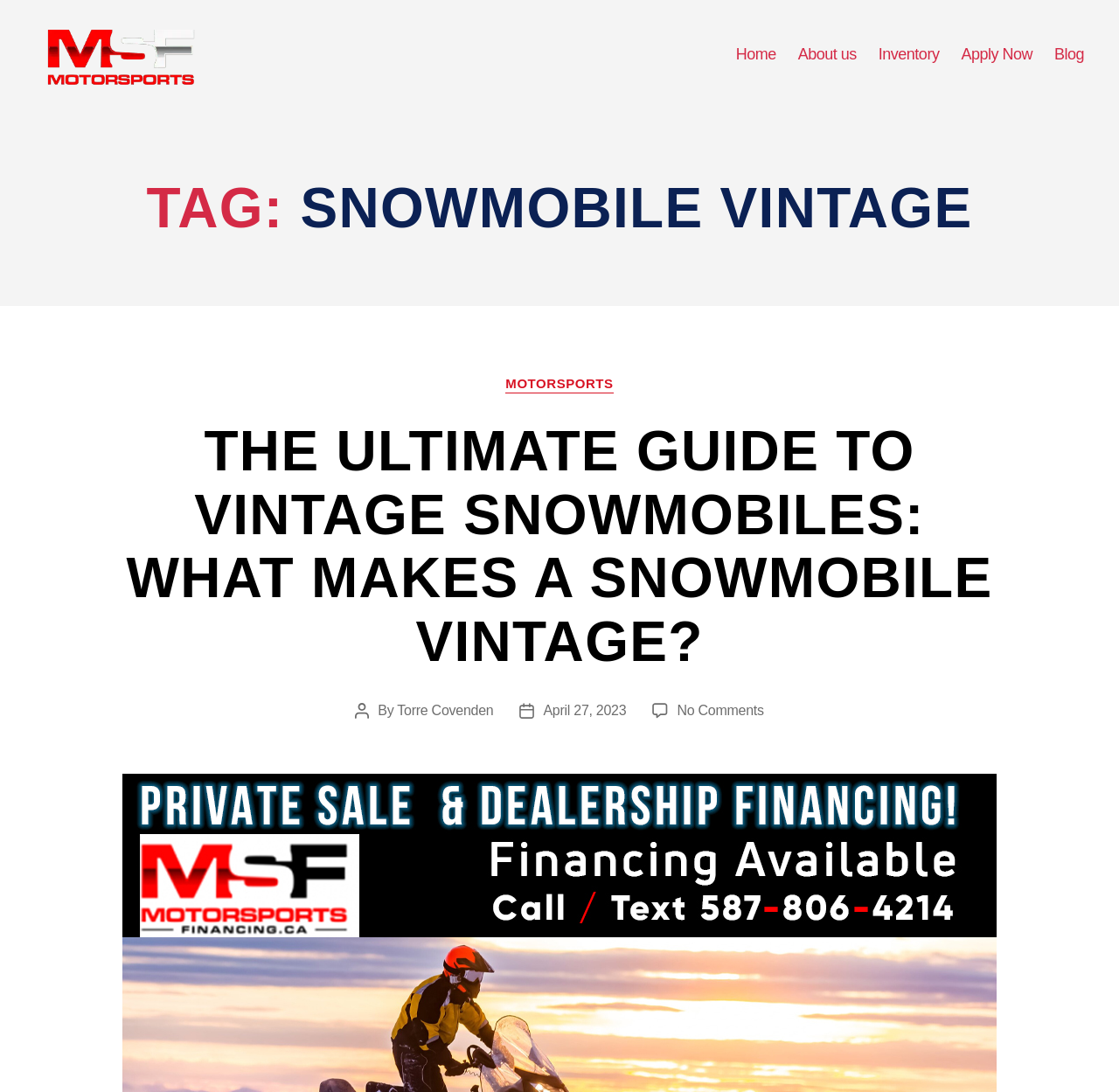Given the description: "News & Media Front Page", determine the bounding box coordinates of the UI element. The coordinates should be formatted as four float numbers between 0 and 1, [left, top, right, bottom].

None